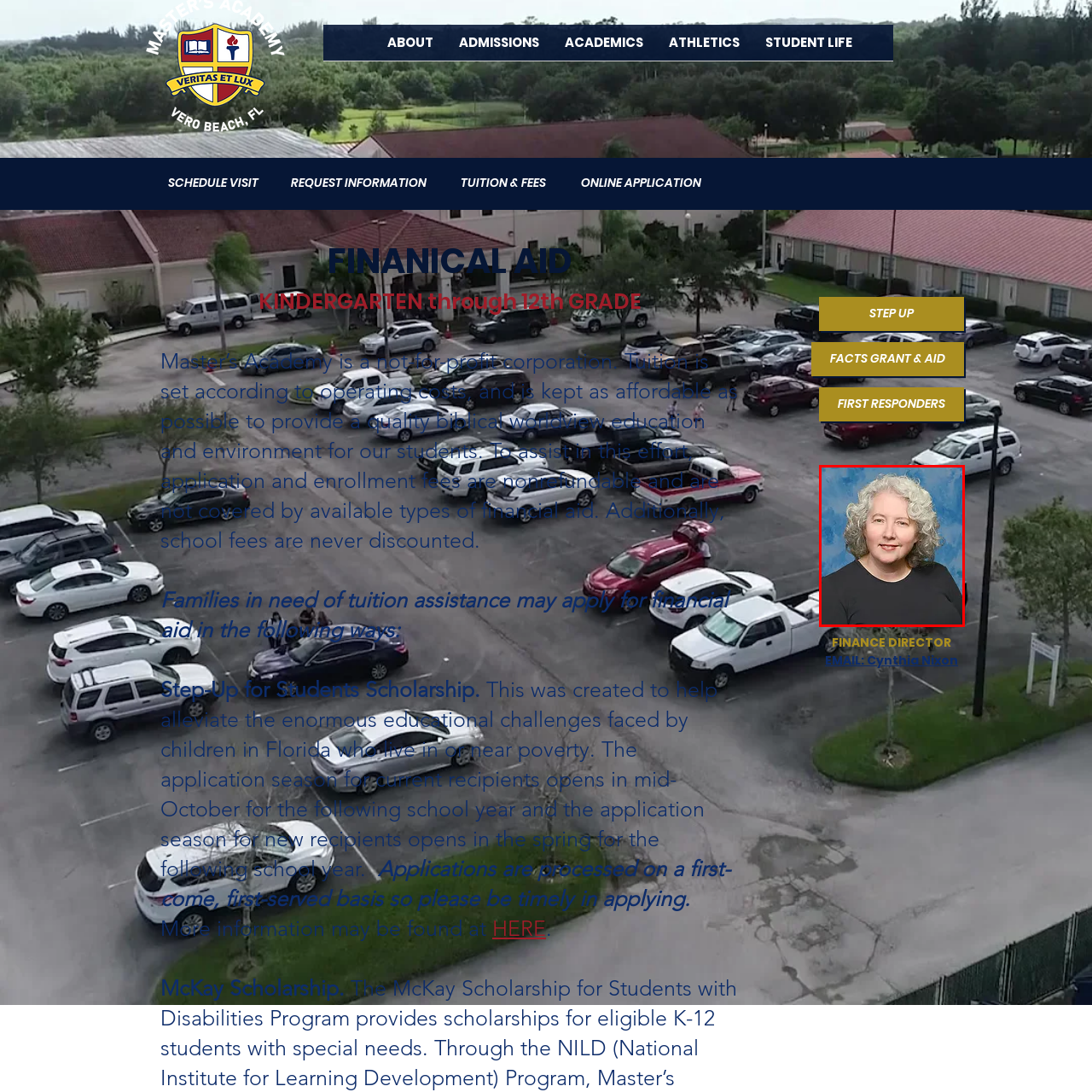What is the role of the woman in the image?
Examine the image outlined by the red bounding box and answer the question with as much detail as possible.

The caption identifies the woman as the Finance Director, which suggests that she is responsible for overseeing financial operations within Master's Academy.